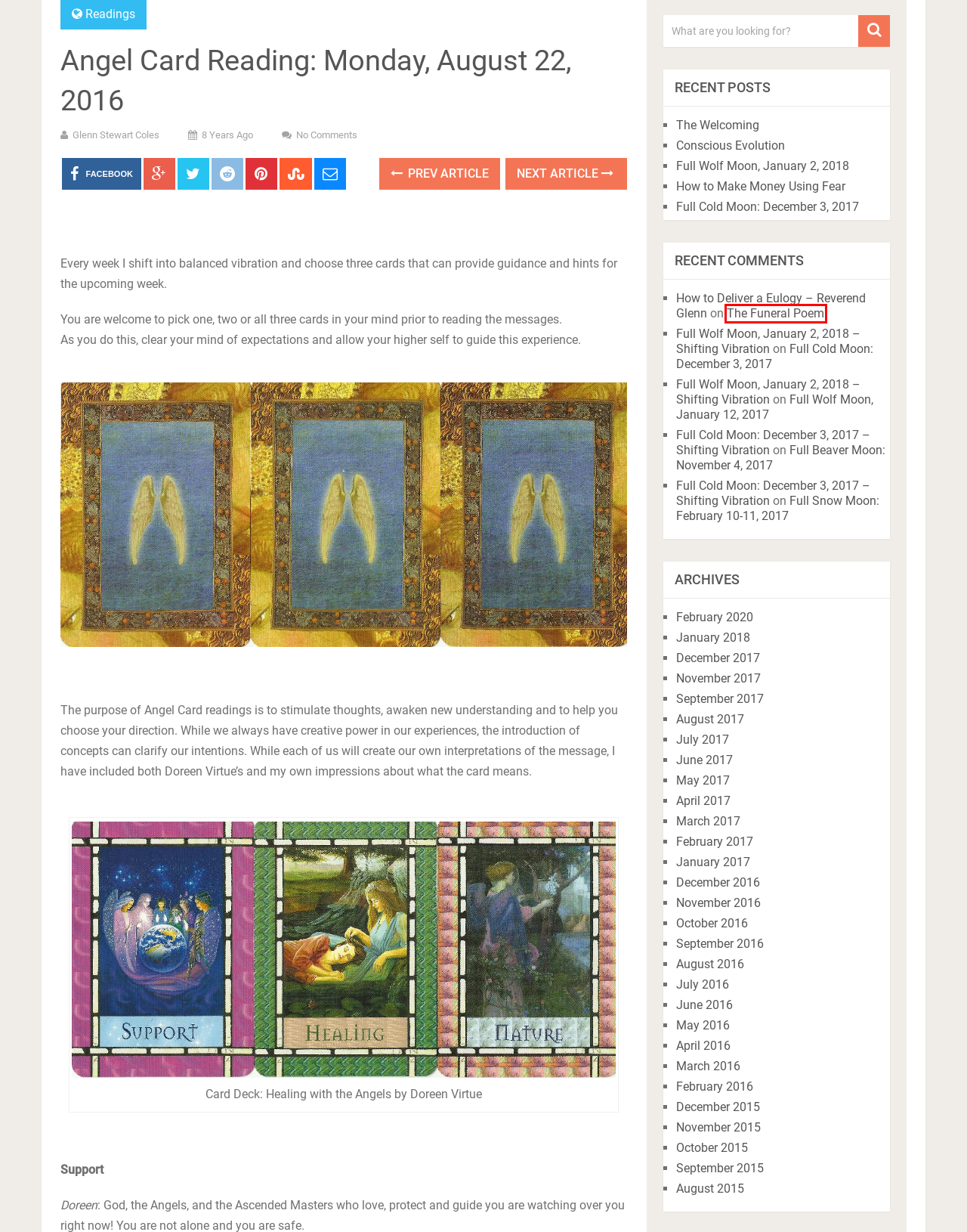Examine the screenshot of the webpage, which includes a red bounding box around an element. Choose the best matching webpage description for the page that will be displayed after clicking the element inside the red bounding box. Here are the candidates:
A. October 2015 – Shifting Vibration
B. October 2016 – Shifting Vibration
C. The Funeral Poem – Shifting Vibration
D. February 2016 – Shifting Vibration
E. June 2016 – Shifting Vibration
F. Conscious Evolution – Shifting Vibration
G. September 2015 – Shifting Vibration
H. Angel Card Reading: Monday, August 29, 2016 – Shifting Vibration

C